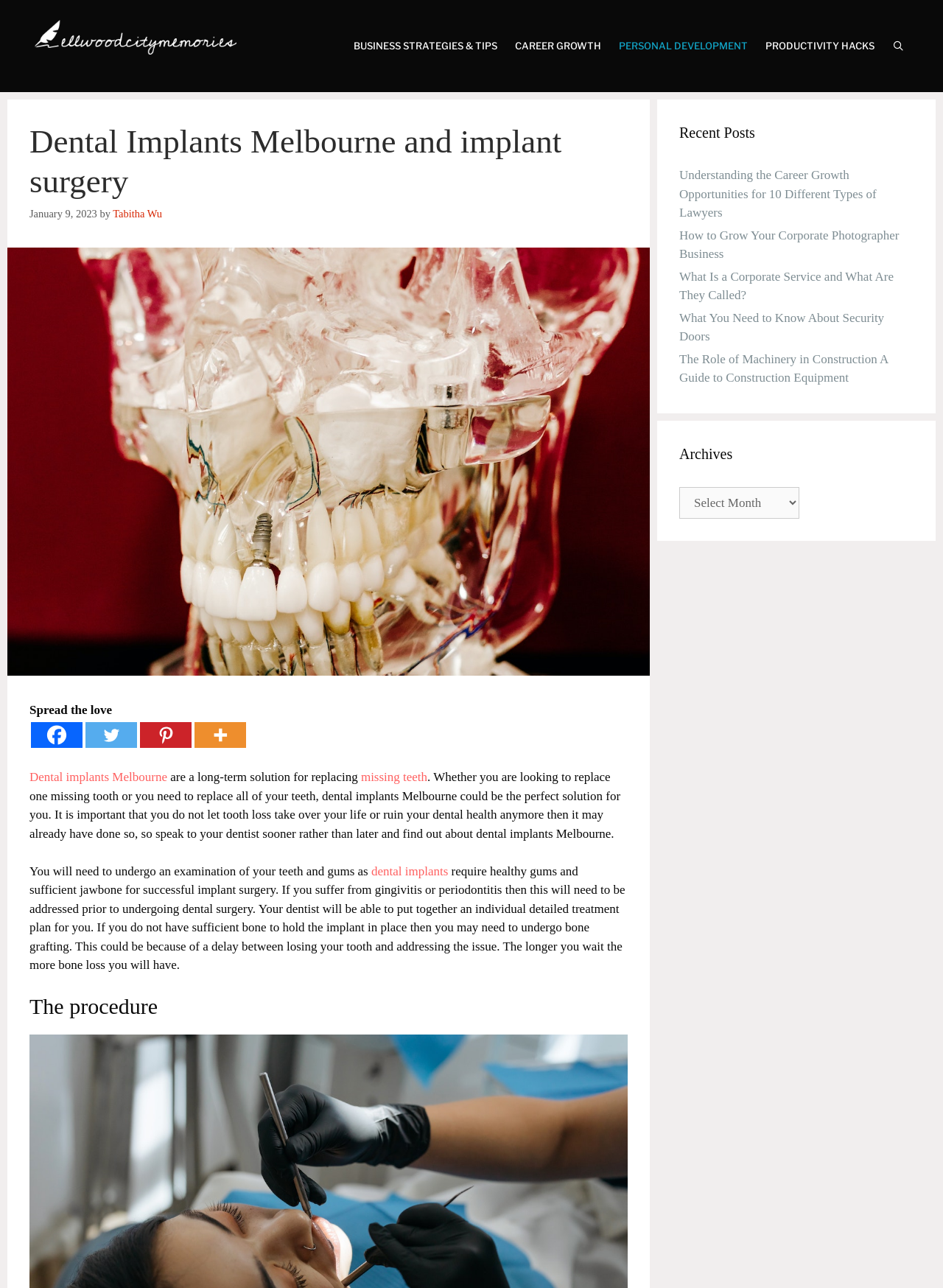Show the bounding box coordinates of the element that should be clicked to complete the task: "Click the link to learn about dental implants Melbourne".

[0.031, 0.598, 0.177, 0.609]